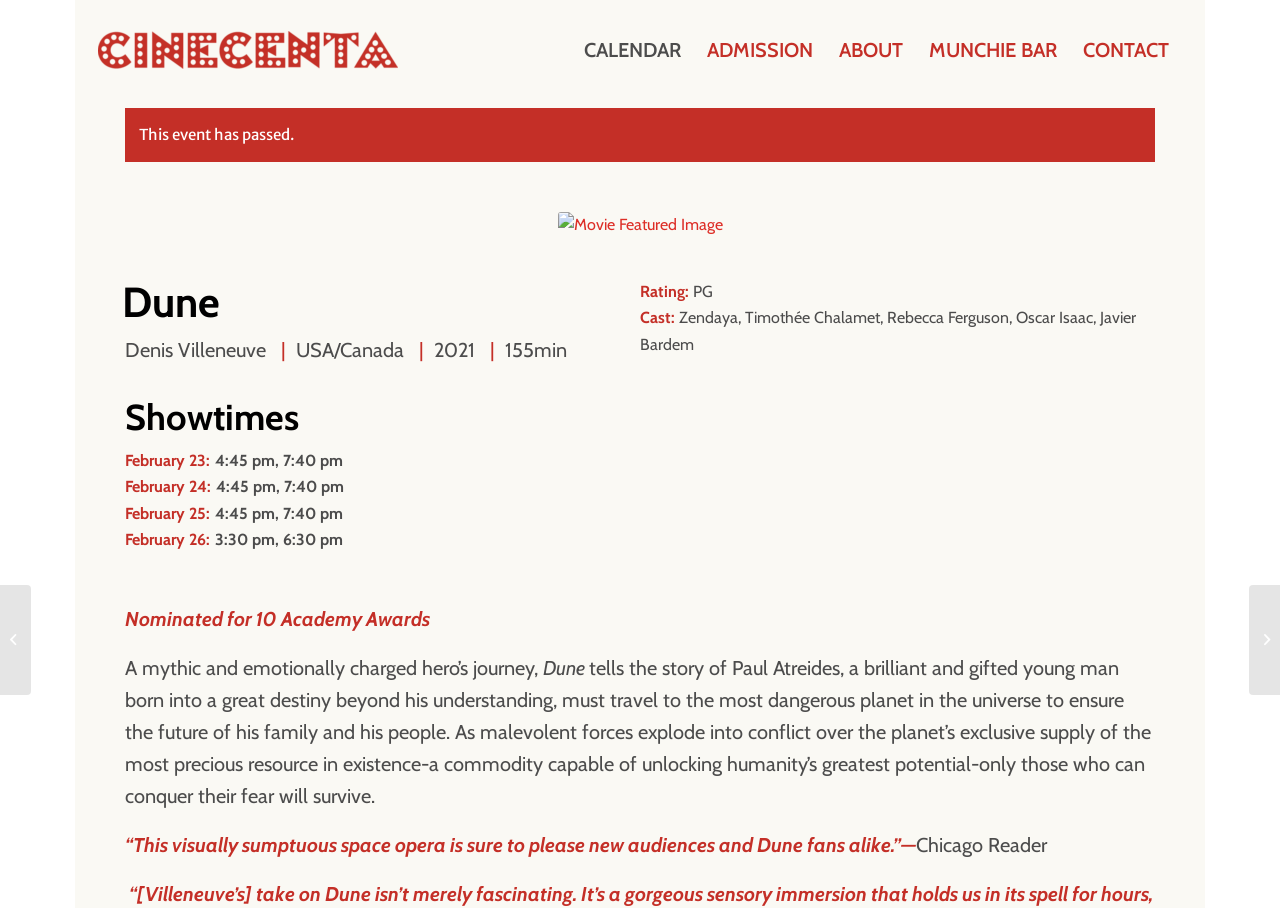Identify the bounding box coordinates of the region I need to click to complete this instruction: "Go to CONTACT page".

[0.836, 0.022, 0.924, 0.088]